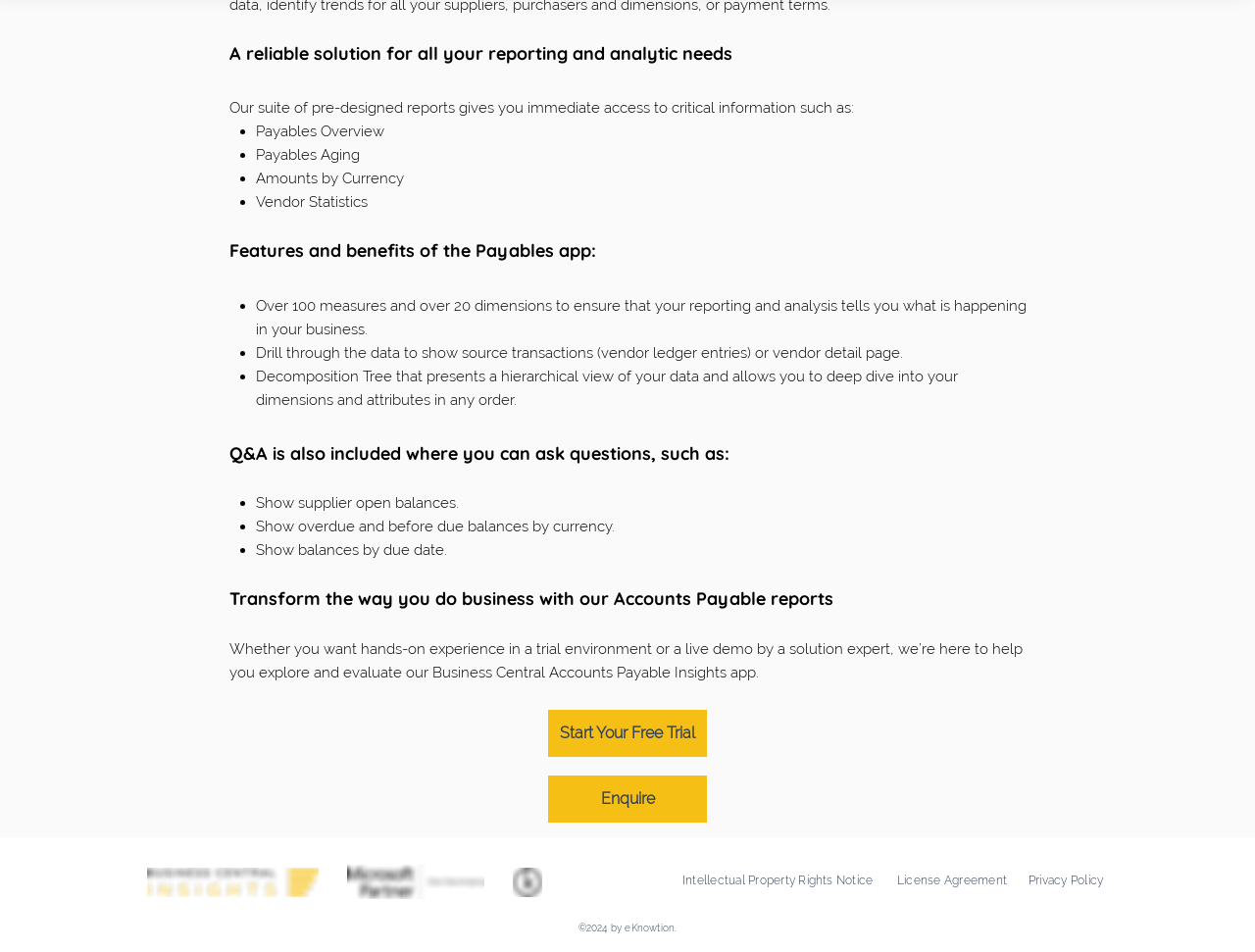Please provide the bounding box coordinates in the format (top-left x, top-left y, bottom-right x, bottom-right y). Remember, all values are floating point numbers between 0 and 1. What is the bounding box coordinate of the region described as: Privacy Policy

[0.82, 0.916, 0.879, 0.932]